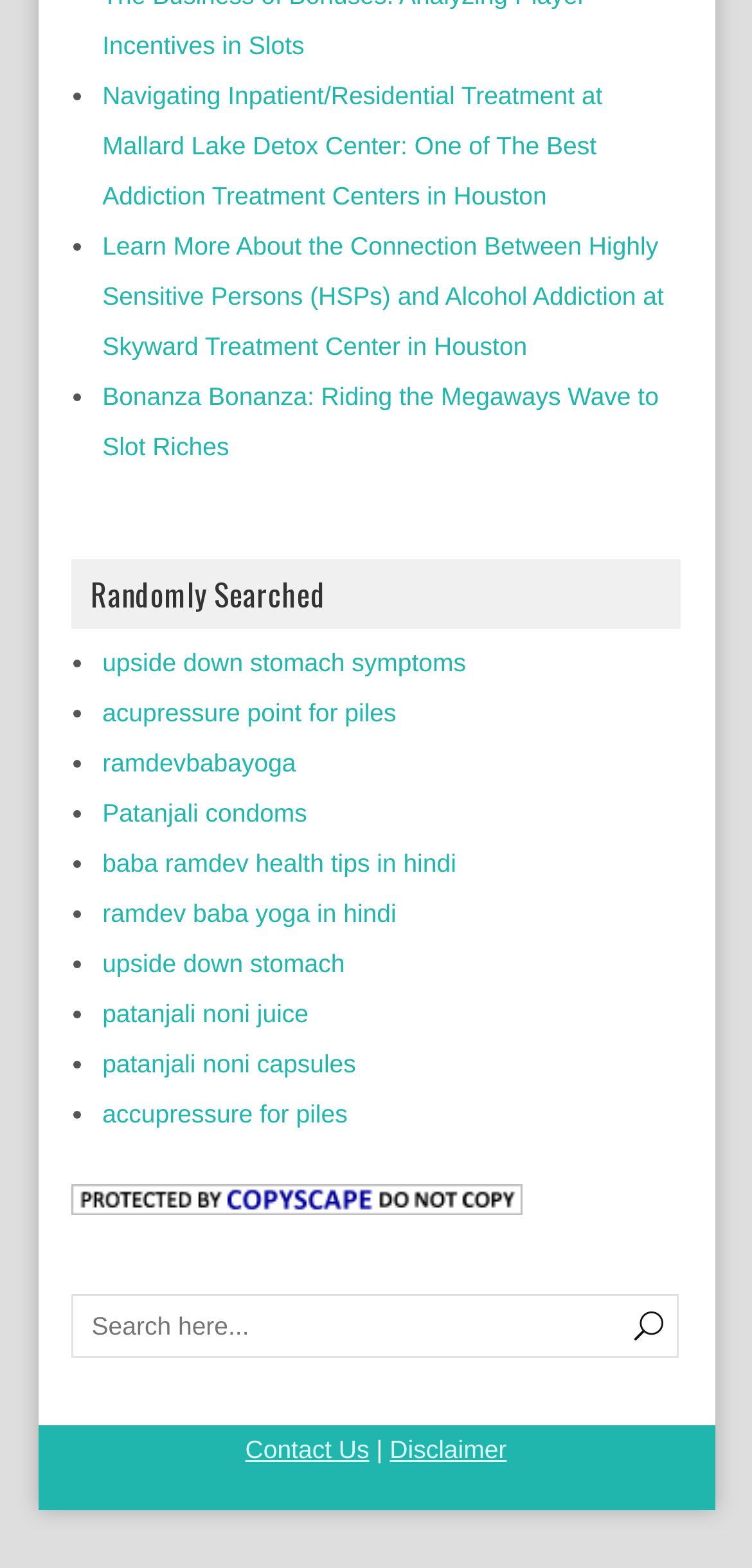Pinpoint the bounding box coordinates of the element to be clicked to execute the instruction: "Contact Us".

[0.326, 0.915, 0.491, 0.933]